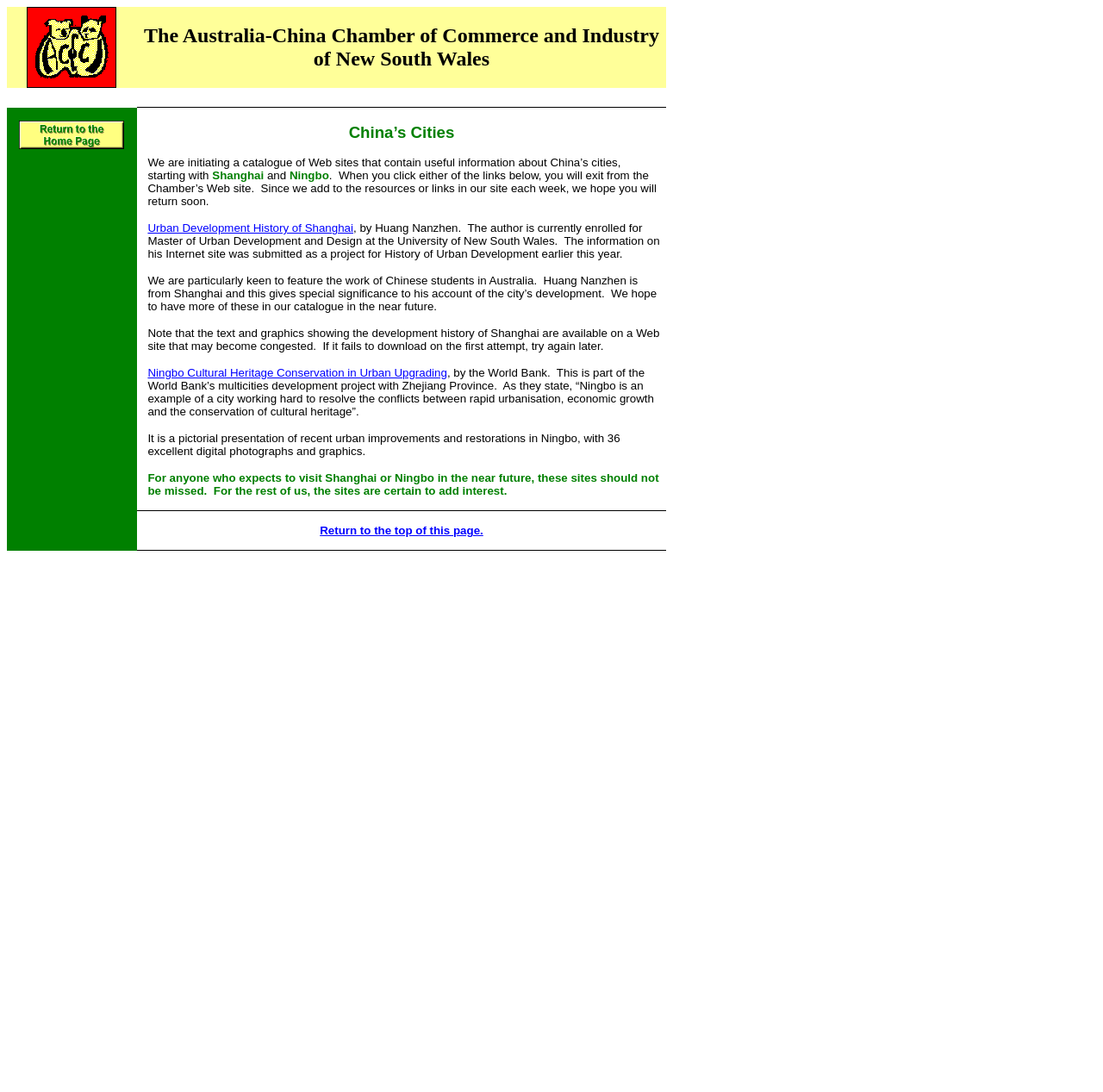What action can be taken by clicking the 'Return to the top of this page' link?
Offer a detailed and full explanation in response to the question.

The action that can be taken by clicking the link is inferred from the text of the 153rd element, which is a link element with the text 'Return to the top of this page'.